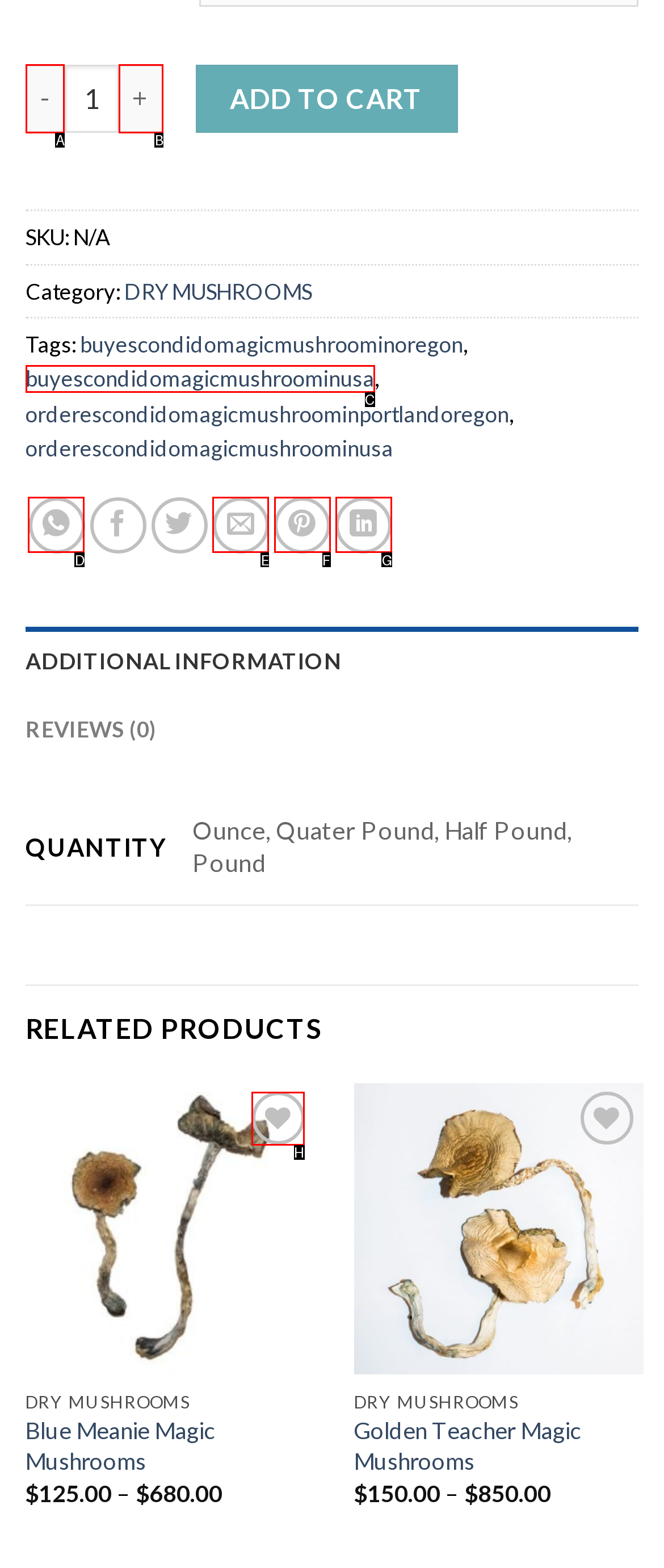Given the description: buyescondidomagicmushroominusa, identify the matching HTML element. Provide the letter of the correct option.

C